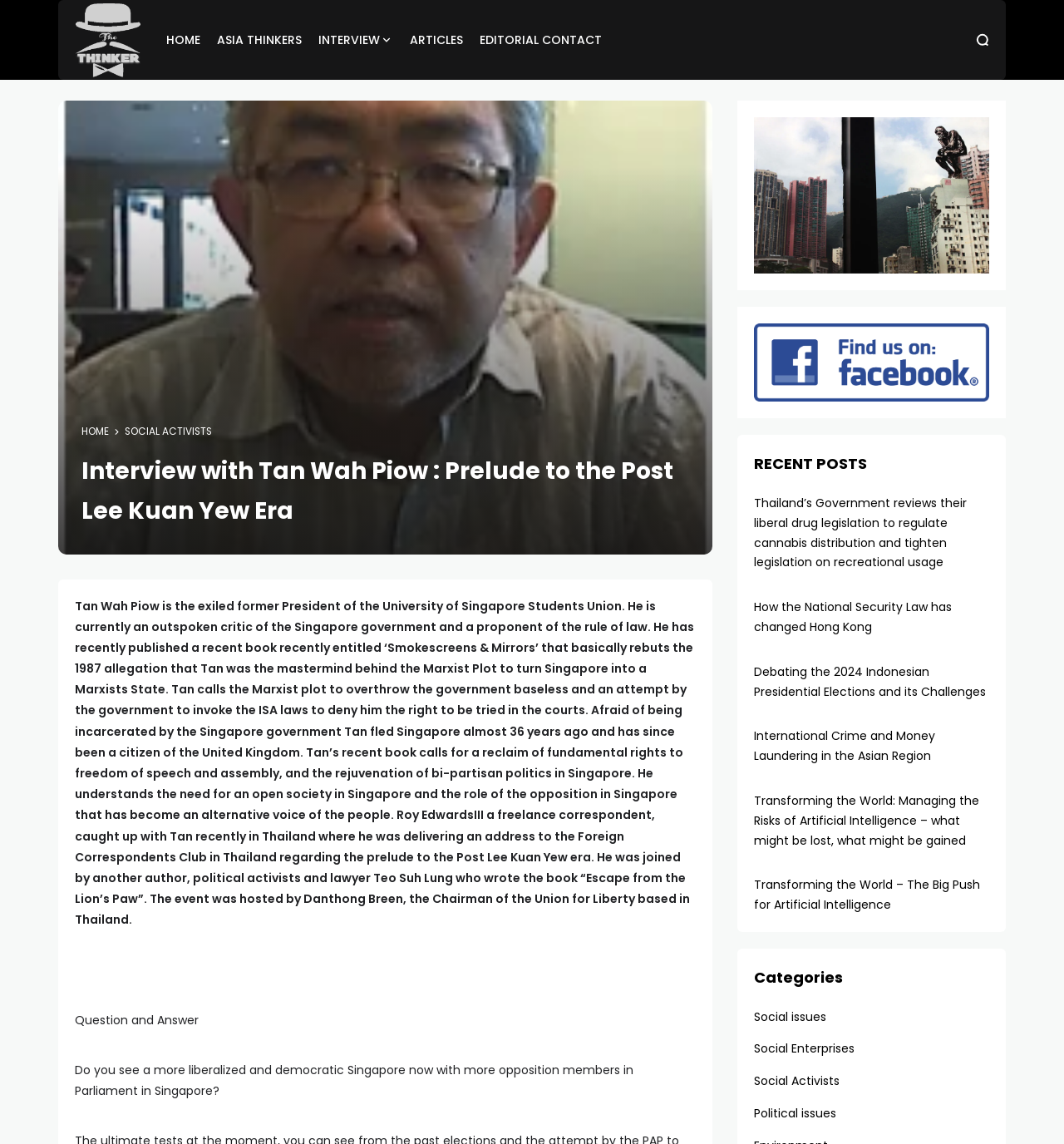Locate the primary heading on the webpage and return its text.

Interview with Tan Wah Piow : Prelude to the Post Lee Kuan Yew Era